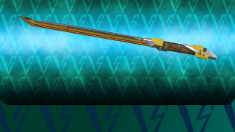What is the price of the melee weapon?
Based on the screenshot, give a detailed explanation to answer the question.

The caption states that the melee weapon was priced at 4,350 VP, which is the direct answer to the question.